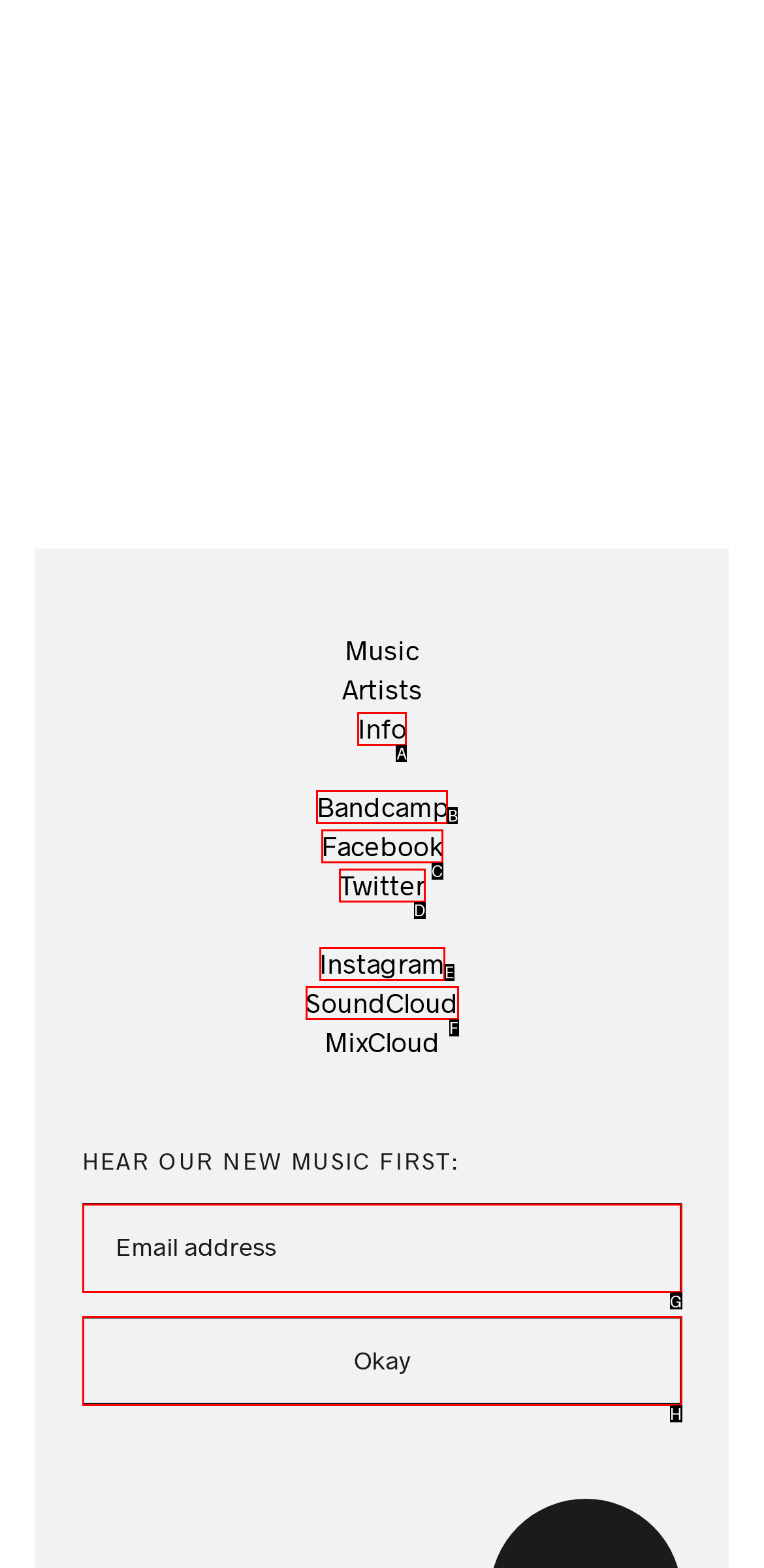Looking at the description: name="cm-bgbu-bgbu" placeholder="Email address", identify which option is the best match and respond directly with the letter of that option.

G